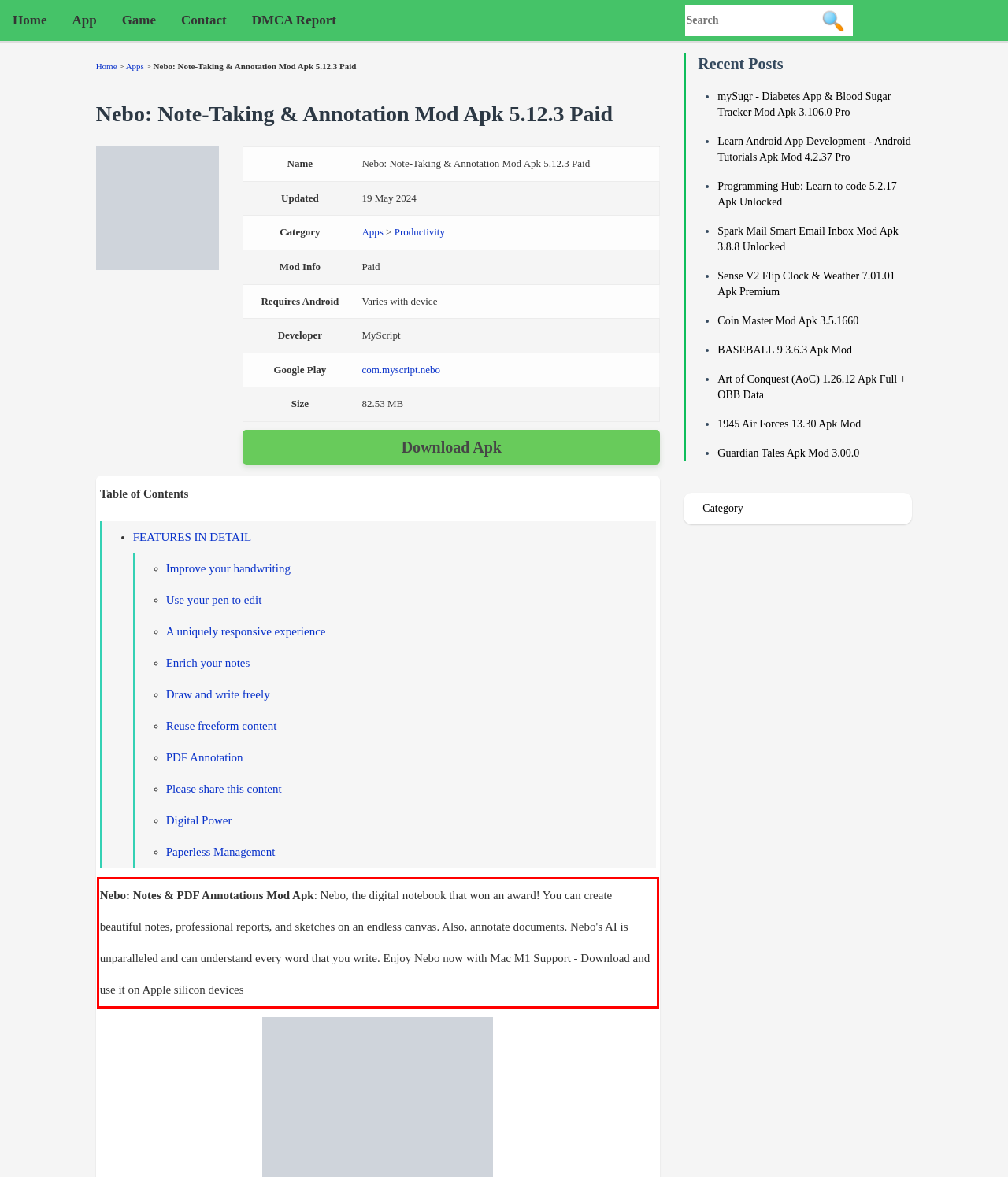Identify the text within the red bounding box on the webpage screenshot and generate the extracted text content.

Nebo: Notes & PDF Annotations Mod Apk: Nebo, the digital notebook that won an award! You can create beautiful notes, professional reports, and sketches on an endless canvas. Also, annotate documents. Nebo's AI is unparalleled and can understand every word that you write. Enjoy Nebo now with Mac M1 Support - Download and use it on Apple silicon devices